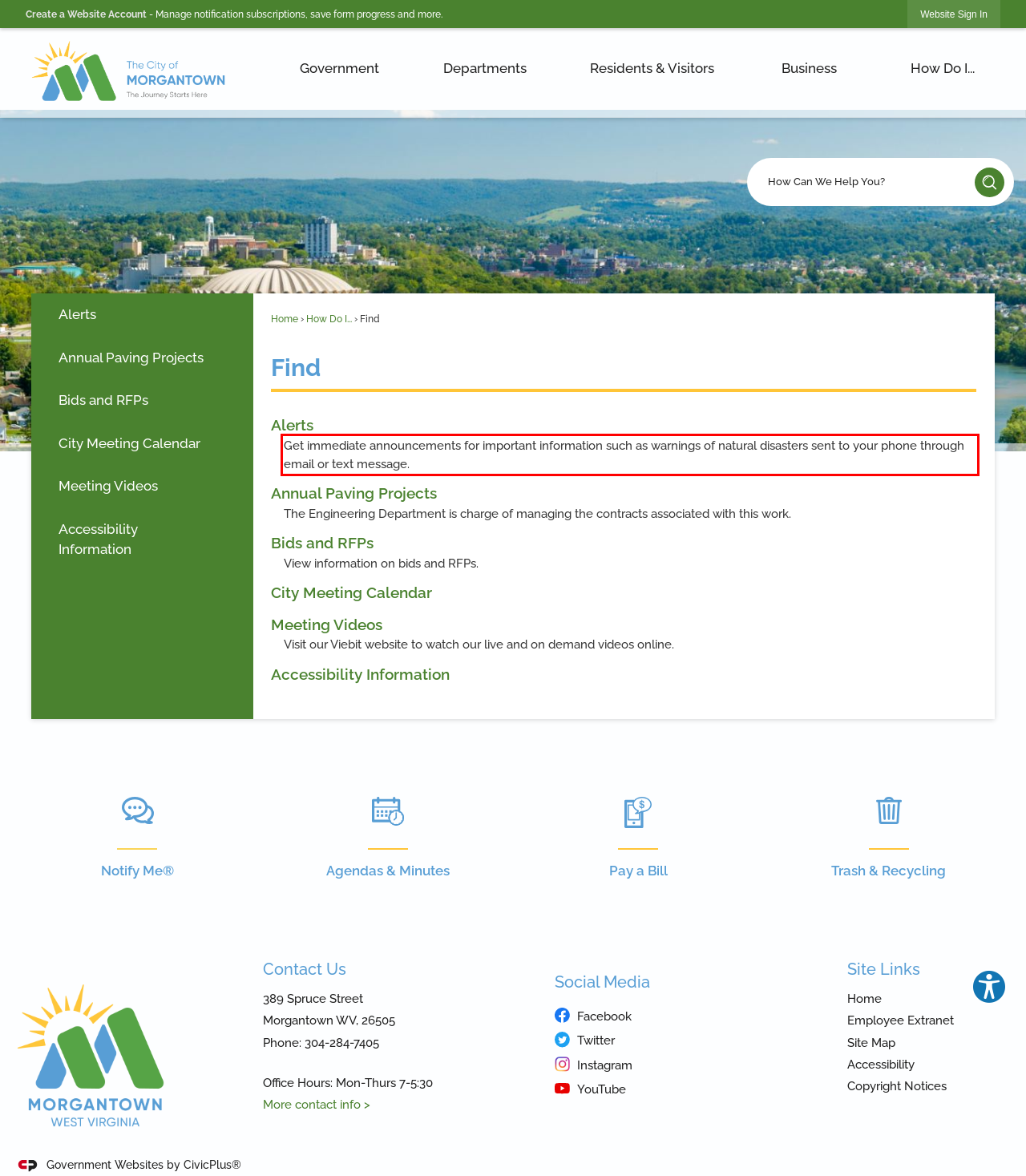You are given a screenshot of a webpage with a UI element highlighted by a red bounding box. Please perform OCR on the text content within this red bounding box.

Get immediate announcements for important information such as warnings of natural disasters sent to your phone through email or text message.